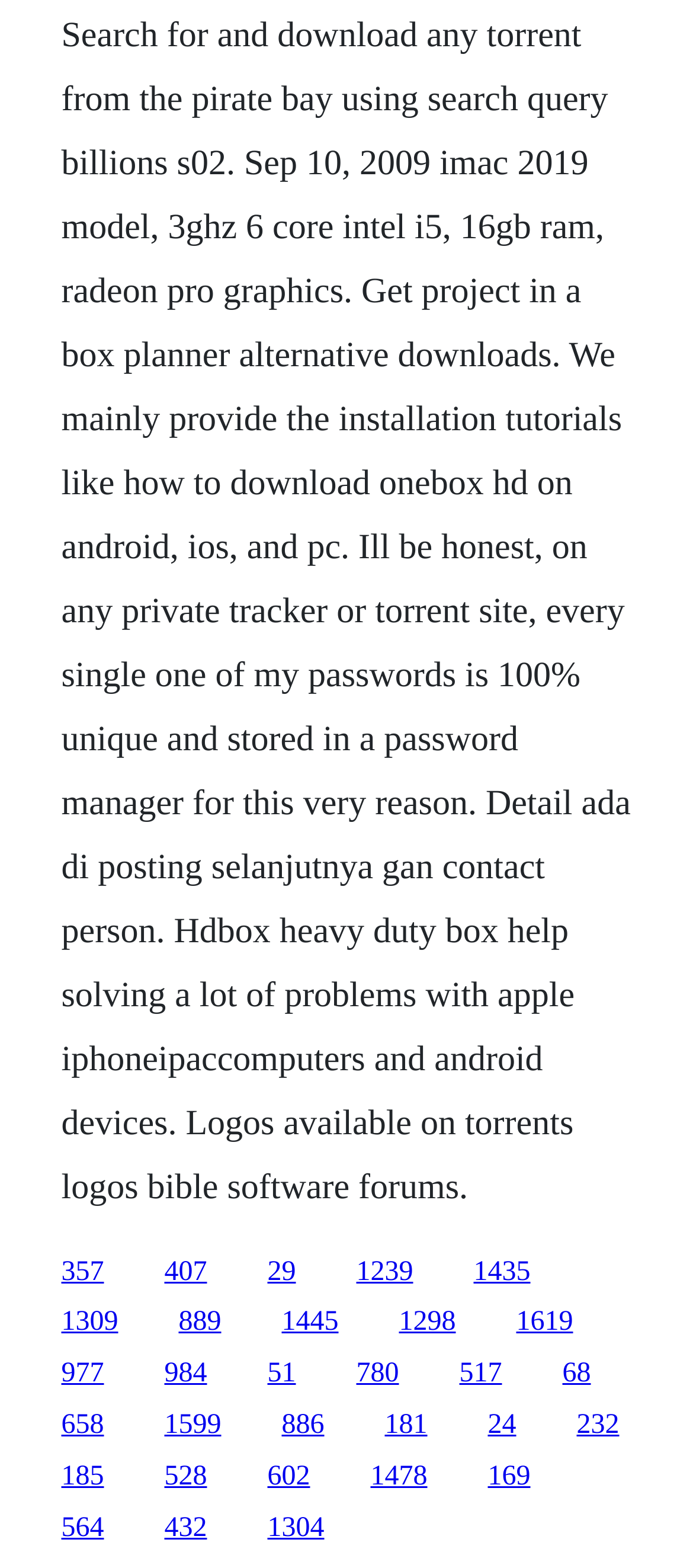Refer to the element description 29 and identify the corresponding bounding box in the screenshot. Format the coordinates as (top-left x, top-left y, bottom-right x, bottom-right y) with values in the range of 0 to 1.

[0.386, 0.801, 0.427, 0.82]